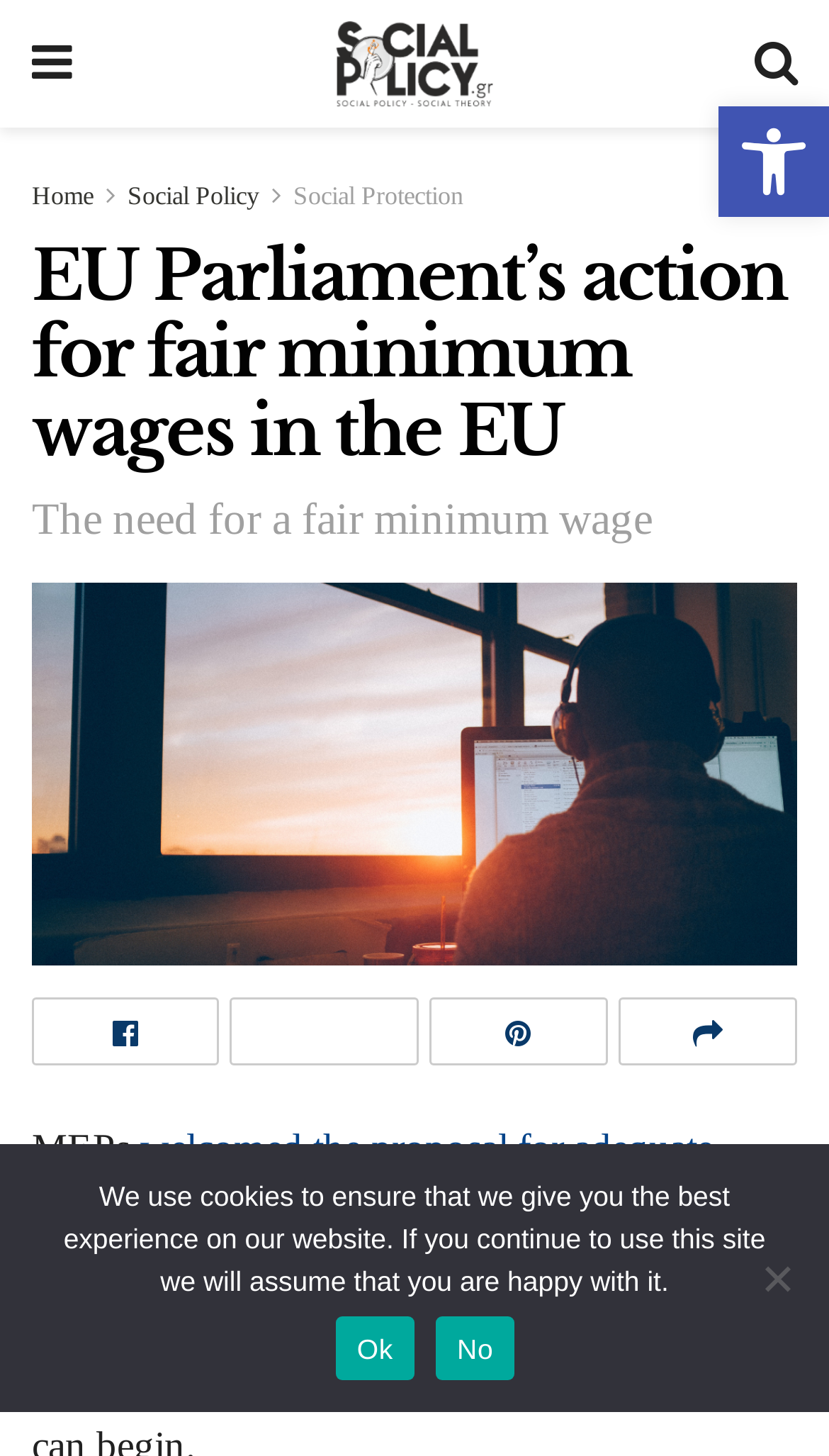Determine the bounding box coordinates for the HTML element described here: "Social Protection".

[0.354, 0.124, 0.559, 0.145]